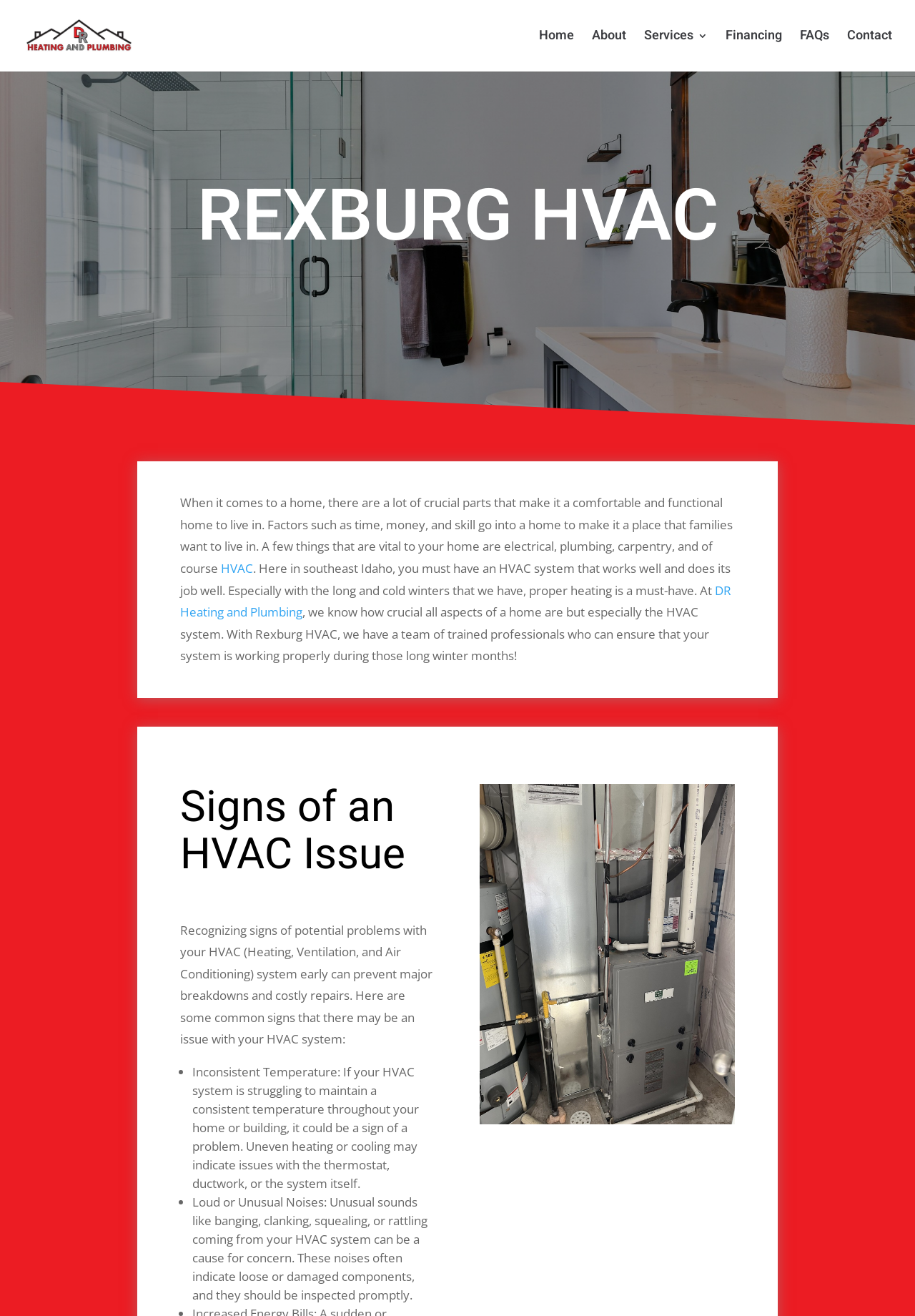Find the UI element described as: "alt="DR Heating and Plumbing"" and predict its bounding box coordinates. Ensure the coordinates are four float numbers between 0 and 1, [left, top, right, bottom].

[0.026, 0.021, 0.217, 0.032]